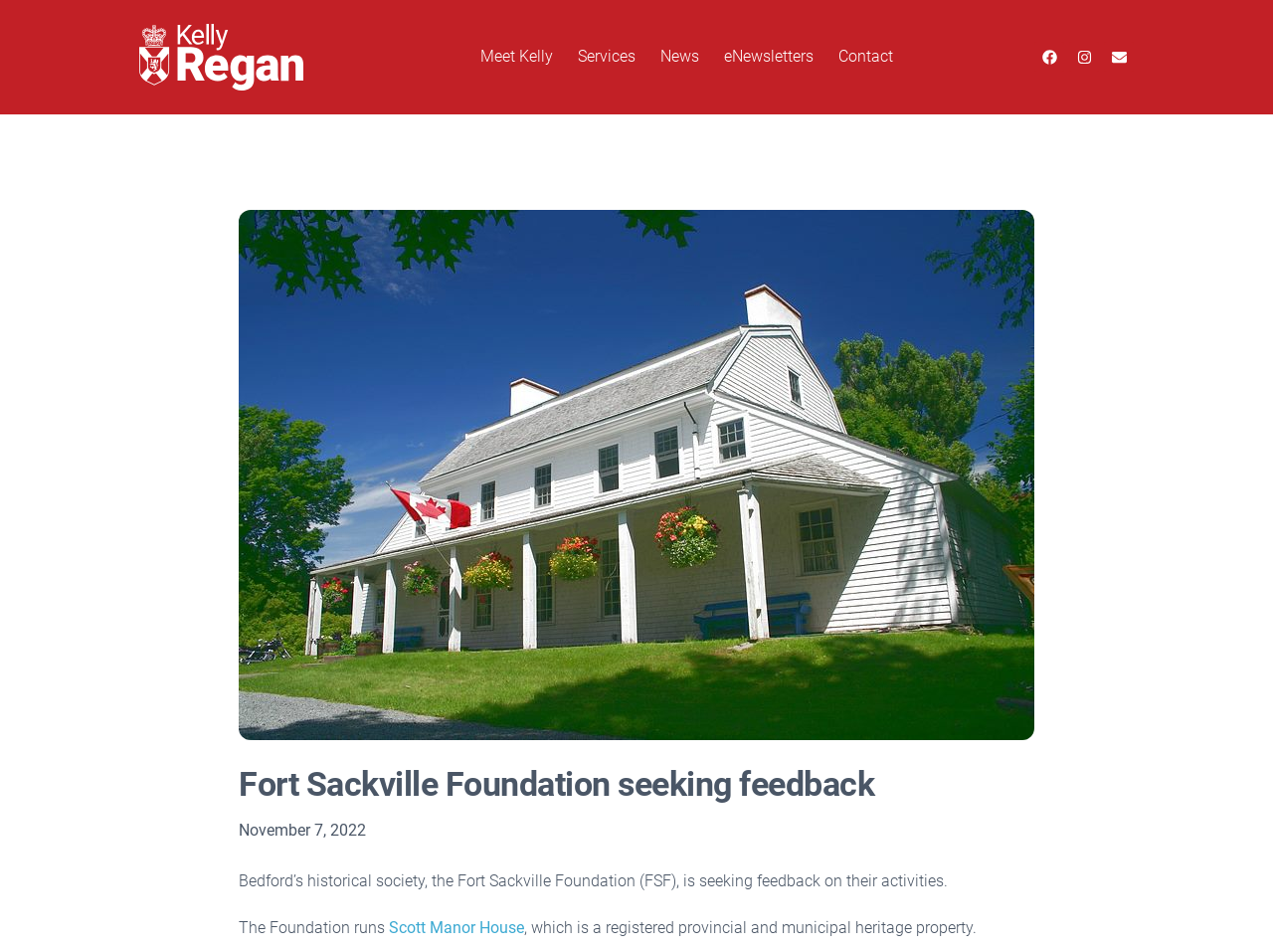What social media platforms are linked on the webpage?
Provide a short answer using one word or a brief phrase based on the image.

Facebook, Instagram